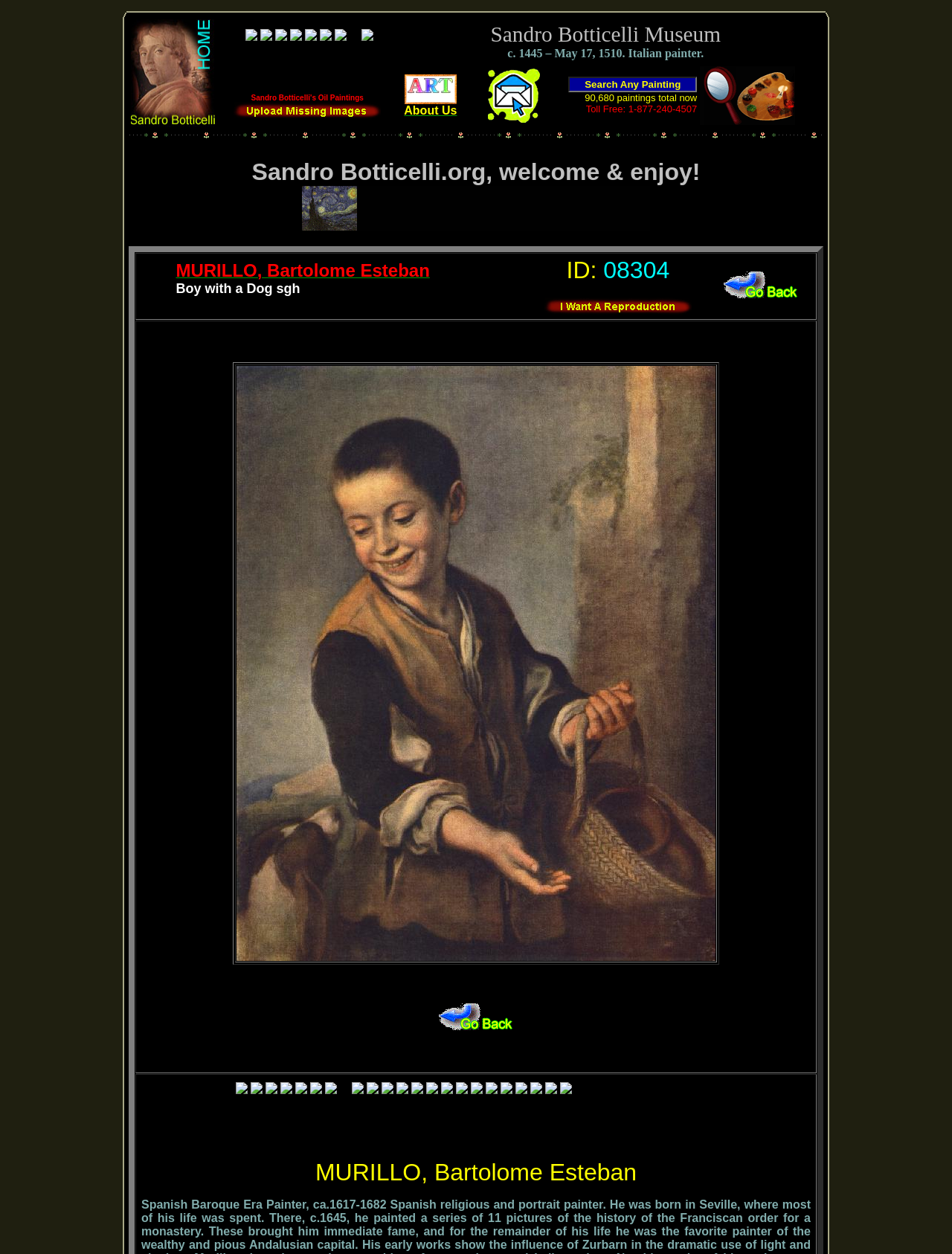Could you determine the bounding box coordinates of the clickable element to complete the instruction: "Visit Sandro Botticelli's website"? Provide the coordinates as four float numbers between 0 and 1, i.e., [left, top, right, bottom].

[0.317, 0.176, 0.683, 0.186]